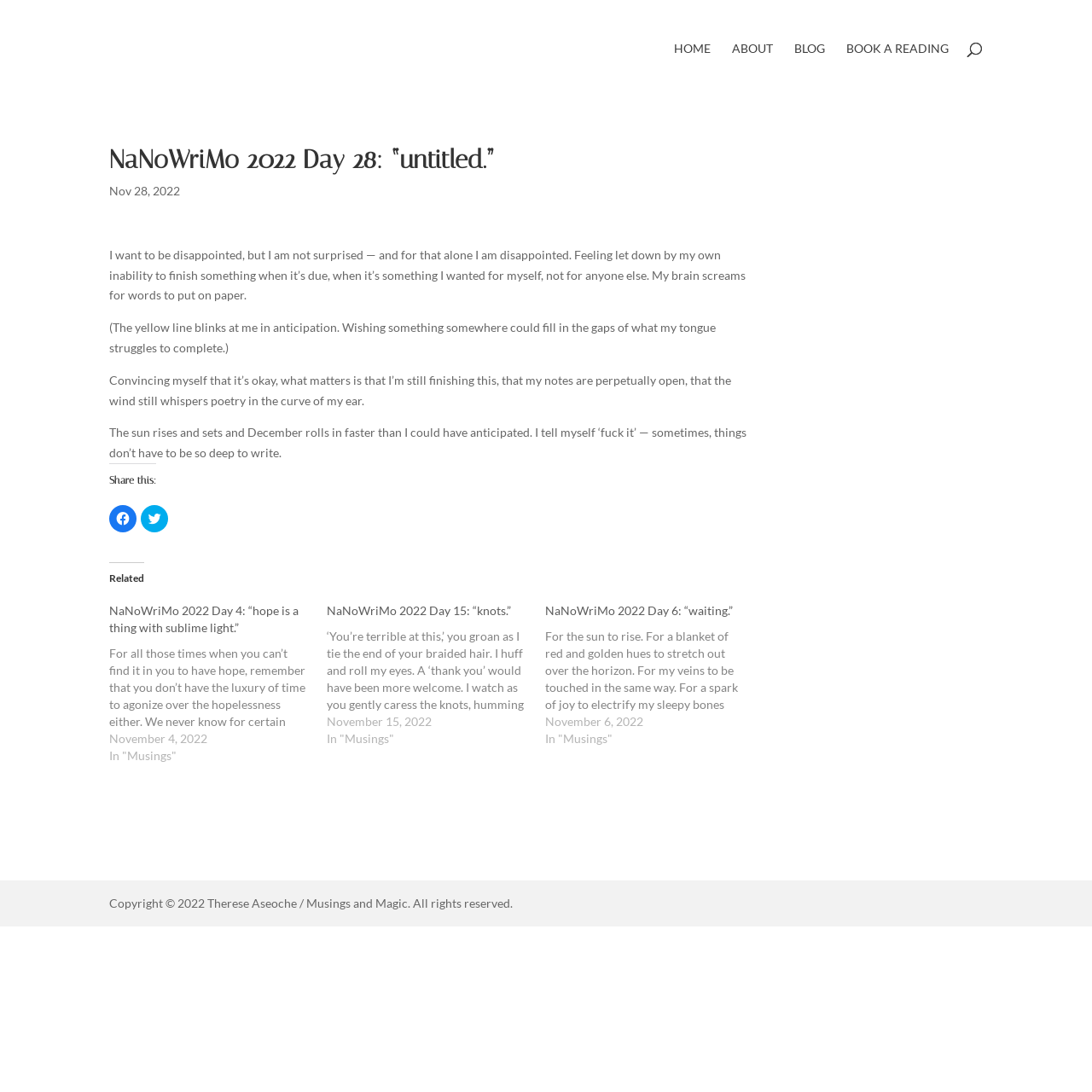Find the bounding box coordinates of the area to click in order to follow the instruction: "Contact the Standards and Compliance Team".

None